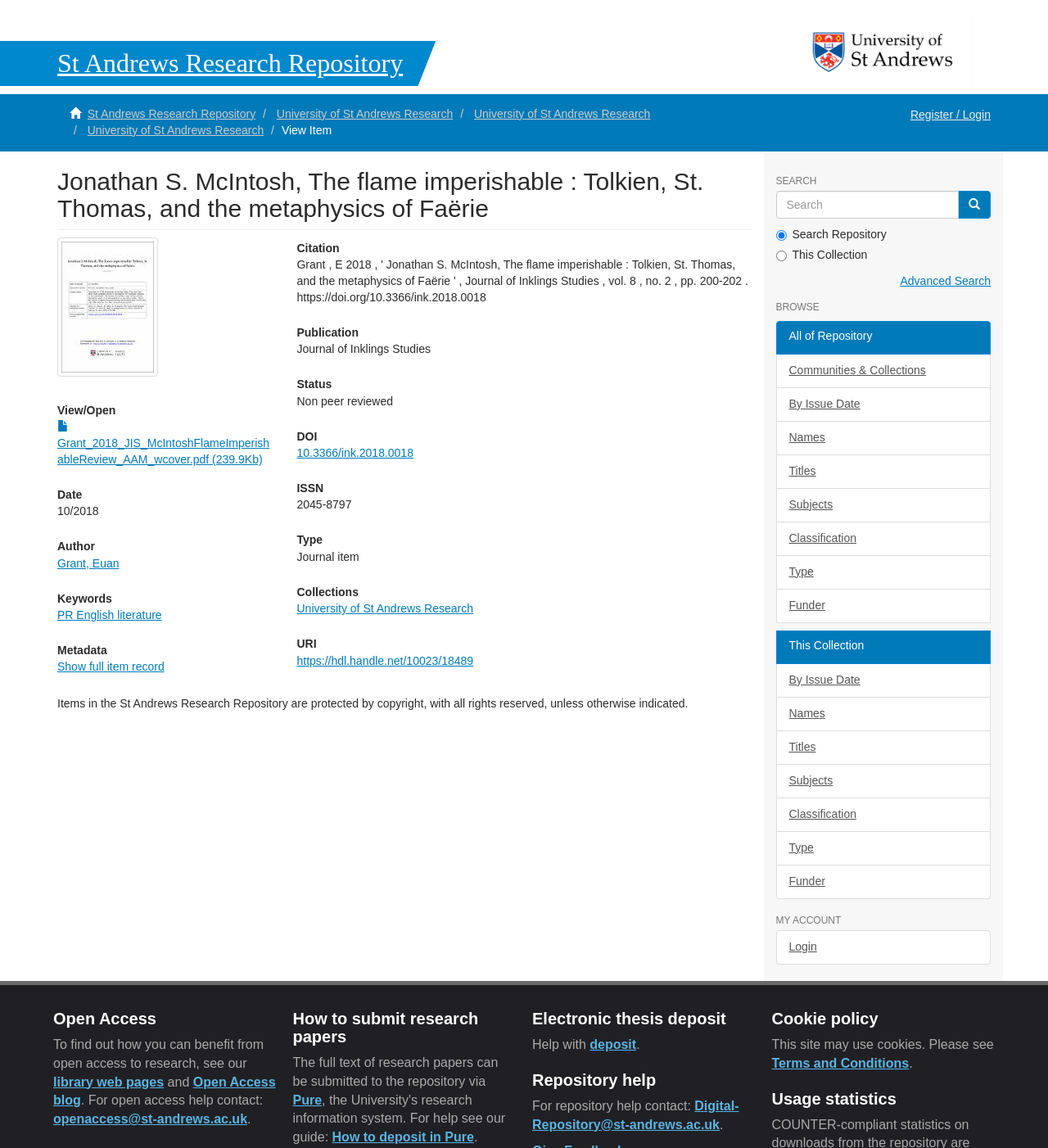Can you provide the bounding box coordinates for the element that should be clicked to implement the instruction: "View the full item record"?

[0.055, 0.575, 0.157, 0.587]